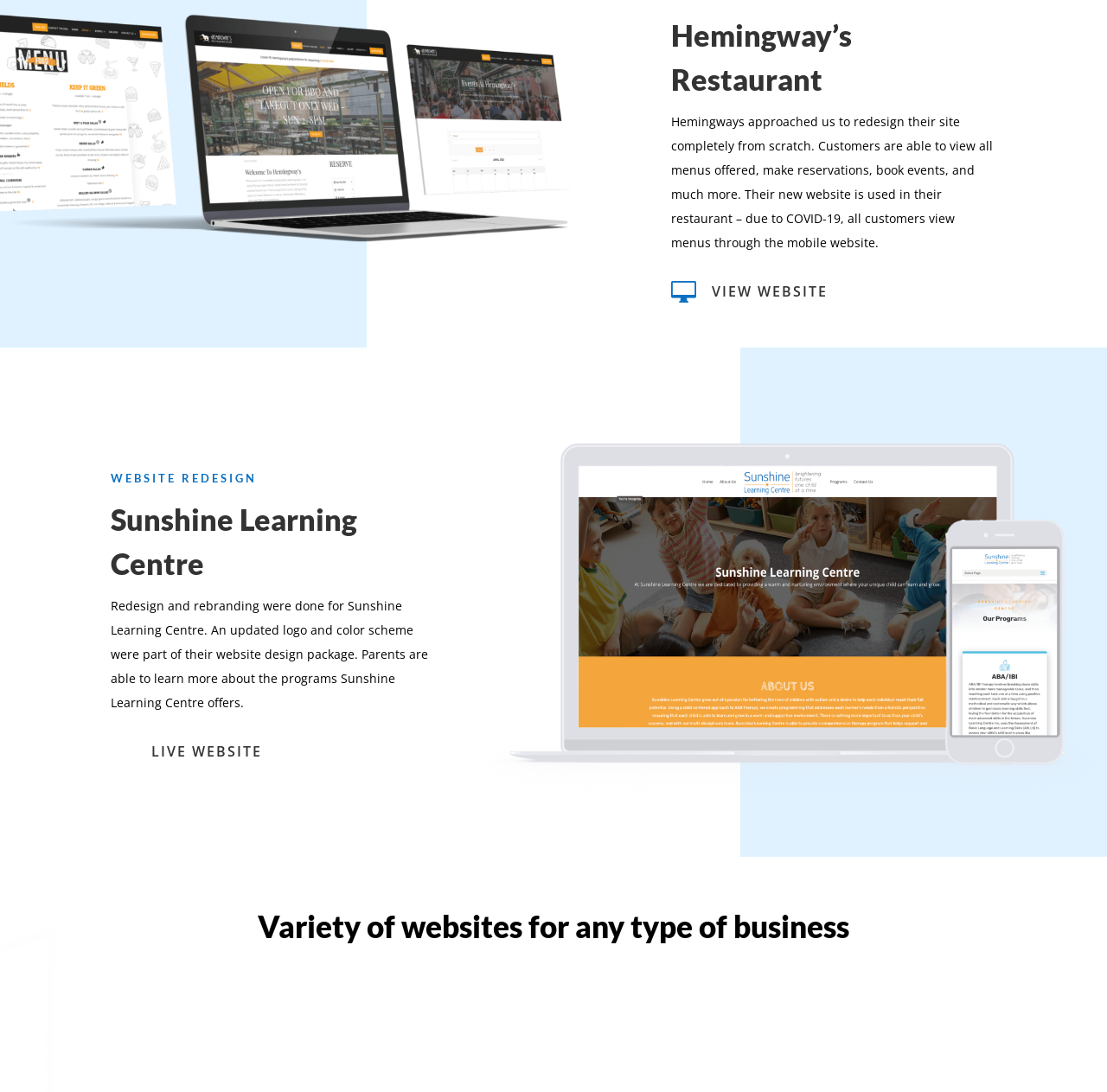Identify the bounding box for the UI element described as: "Live Website". Ensure the coordinates are four float numbers between 0 and 1, formatted as [left, top, right, bottom].

[0.137, 0.68, 0.237, 0.697]